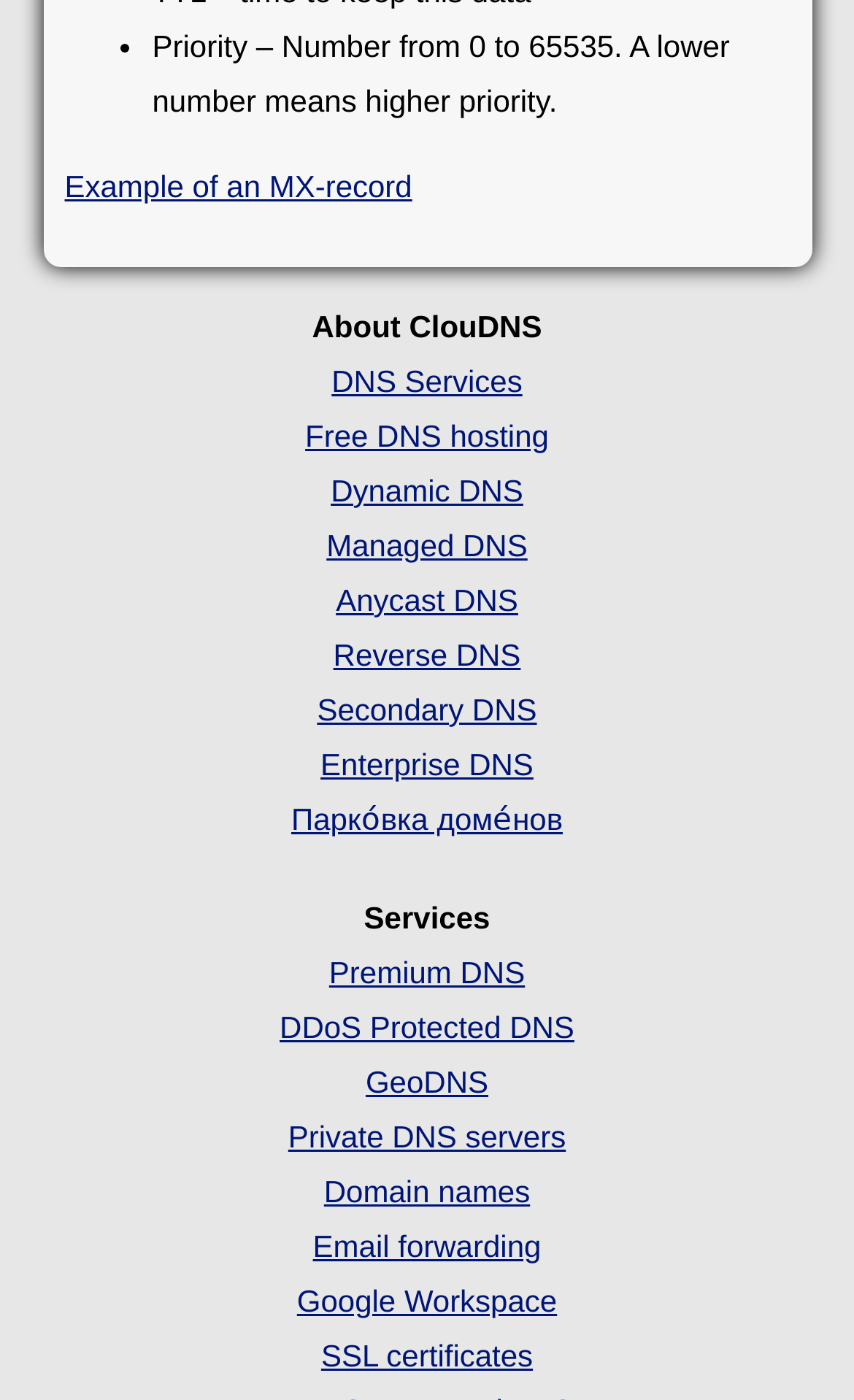Identify the bounding box coordinates for the element you need to click to achieve the following task: "Click on 'Example of an MX-record'". Provide the bounding box coordinates as four float numbers between 0 and 1, in the form [left, top, right, bottom].

[0.076, 0.12, 0.483, 0.145]